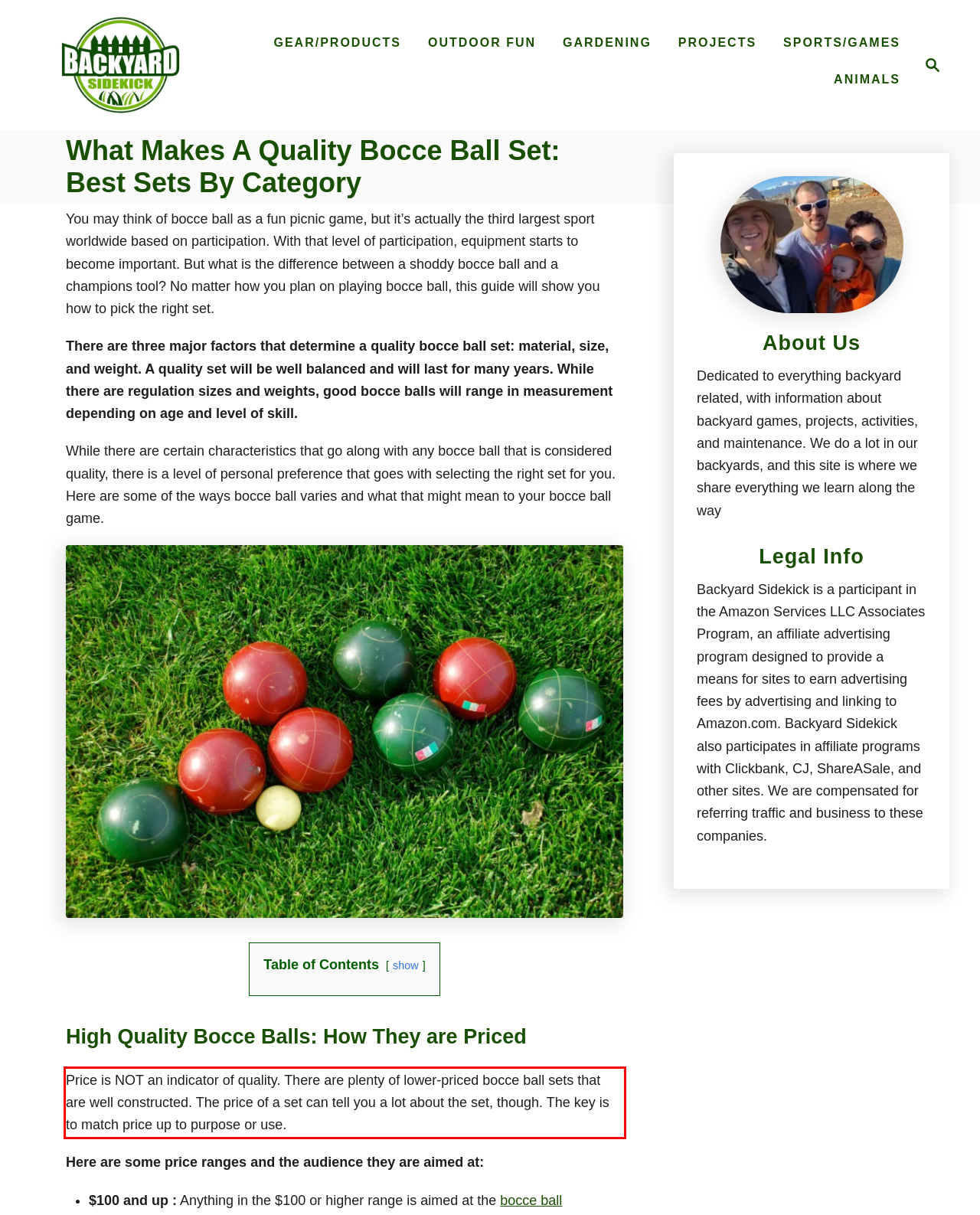Using the provided screenshot of a webpage, recognize and generate the text found within the red rectangle bounding box.

Price is NOT an indicator of quality. There are plenty of lower-priced bocce ball sets that are well constructed. The price of a set can tell you a lot about the set, though. The key is to match price up to purpose or use.